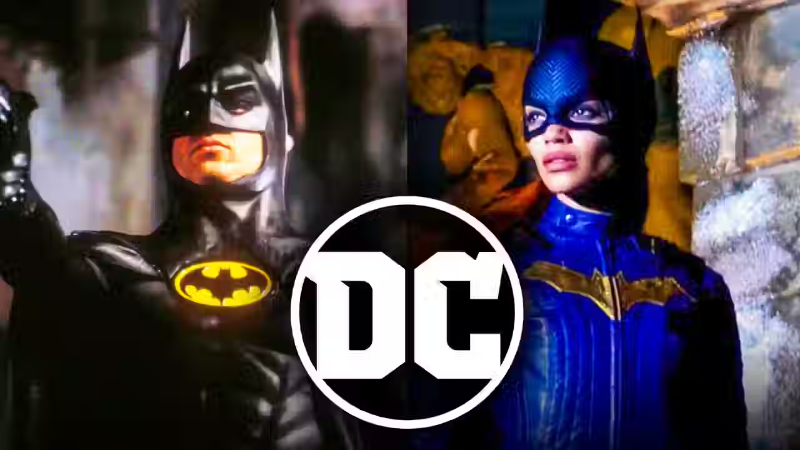Thoroughly describe what you see in the image.

The image showcases a striking visual comparison between Batman and Batgirl, highlighting the iconic characters from the DC universe. On the left, a classic representation of Batman, complete with his signature cape and cowl, is depicted in action, pointing decisively as if engaged in a heroic endeavor. On the right, Batgirl is portrayed with a watchful expression, embodying determination and strength while donning her vibrant blue suit and mask. A bold "DC" logo is prominently placed at the center, symbolizing the rich legacy and eternal appeal of these superhero figures. This image ties in with the ongoing discussions surrounding the cancelled "Batgirl" movie and its implications for fans and the entire DC franchise.